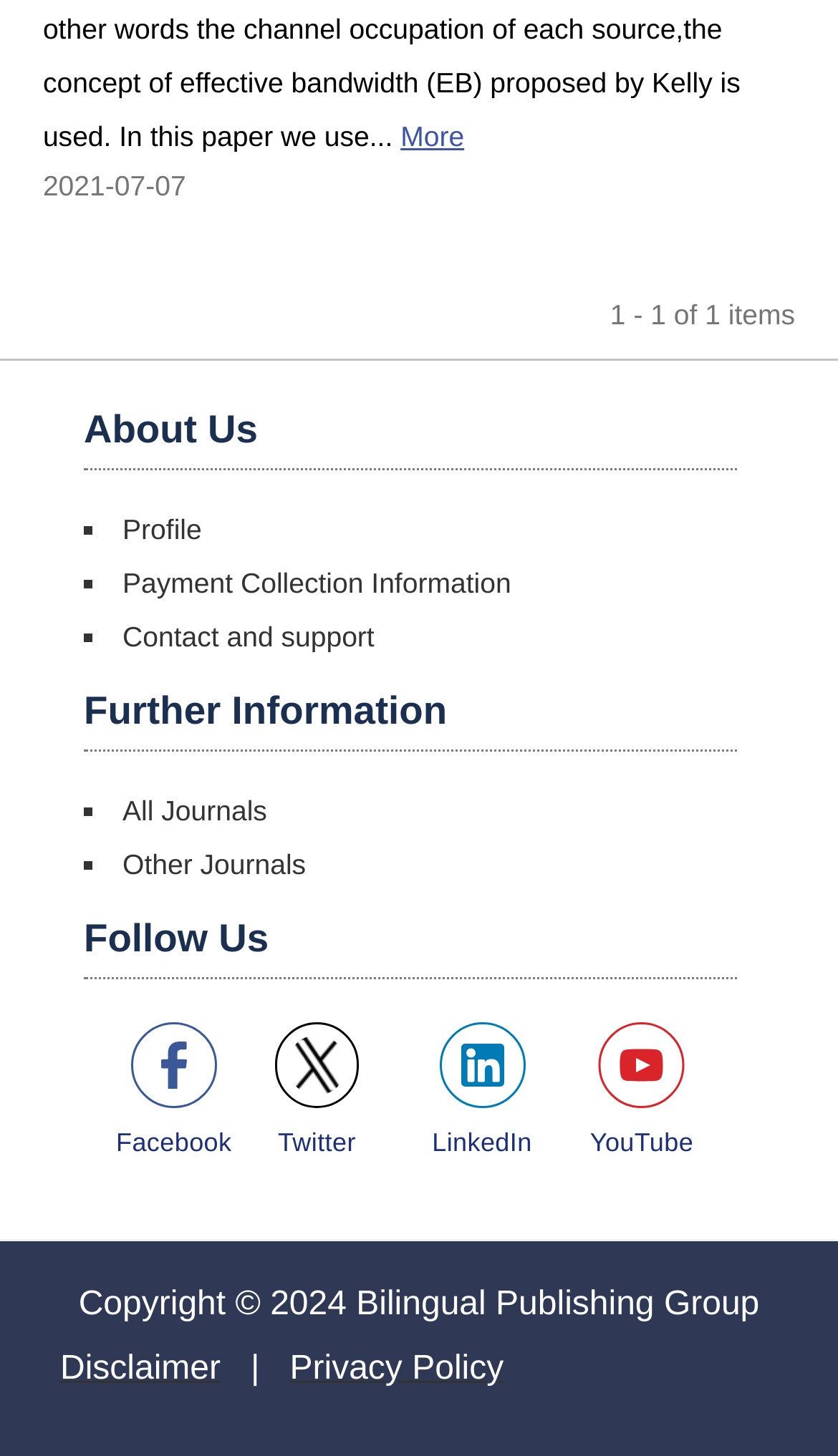What is the copyright year mentioned at the bottom of the webpage? Please answer the question using a single word or phrase based on the image.

2024